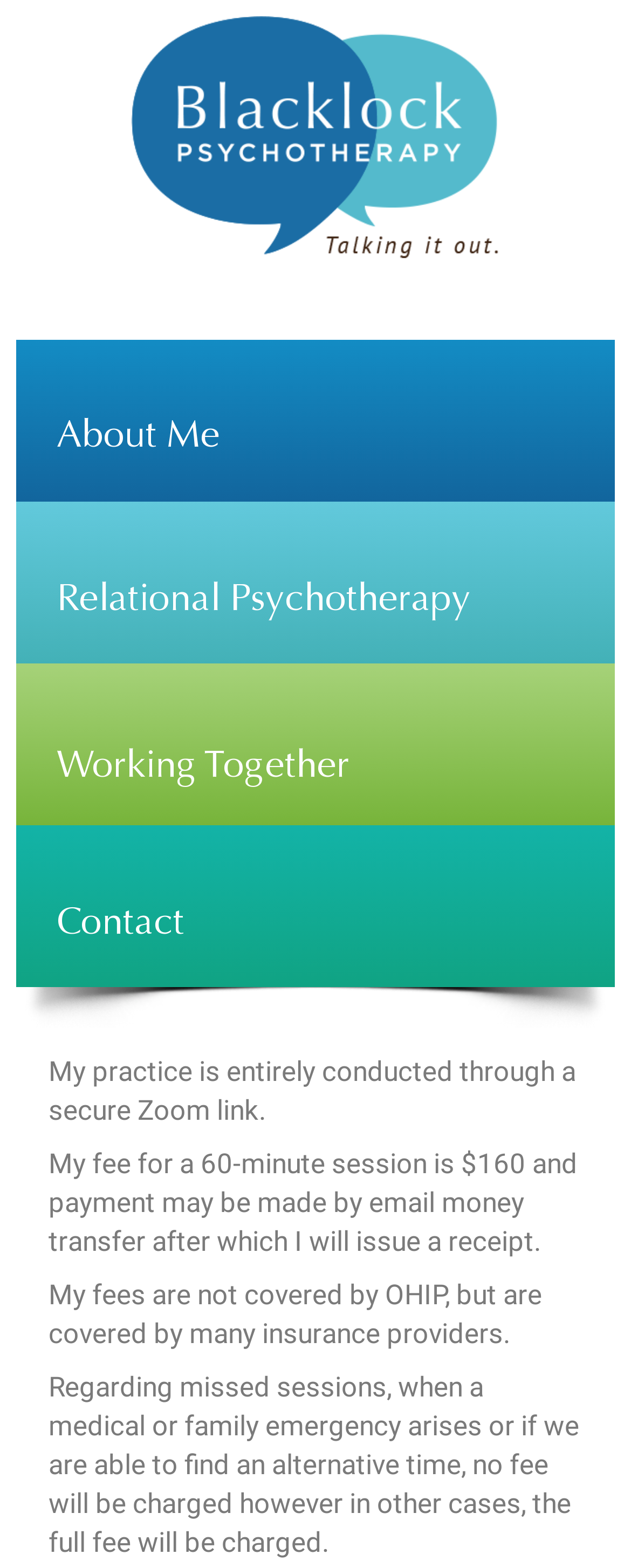Generate a comprehensive description of the webpage.

The webpage appears to be a professional services website, specifically for Blacklock Consulting, which offers relational psychotherapy and career coaching. 

At the top of the page, there is a horizontal navigation menu with four links: "About Me", "Relational Psychotherapy", "Working Together", and "Contact". Each link has an accompanying image and a heading with the same text as the link. 

Below the navigation menu, there are four paragraphs of text. The first paragraph mentions that the practice is conducted through a secure Zoom link. The second paragraph discusses the fee for a 60-minute session, which is $160, and the payment method. The third paragraph notes that the fees are not covered by OHIP but are covered by many insurance providers. The fourth paragraph outlines the policy regarding missed sessions, including when a fee will or will not be charged.

Overall, the webpage presents a professional and organized layout, with clear headings and concise text that effectively communicates the services and policies of Blacklock Consulting.